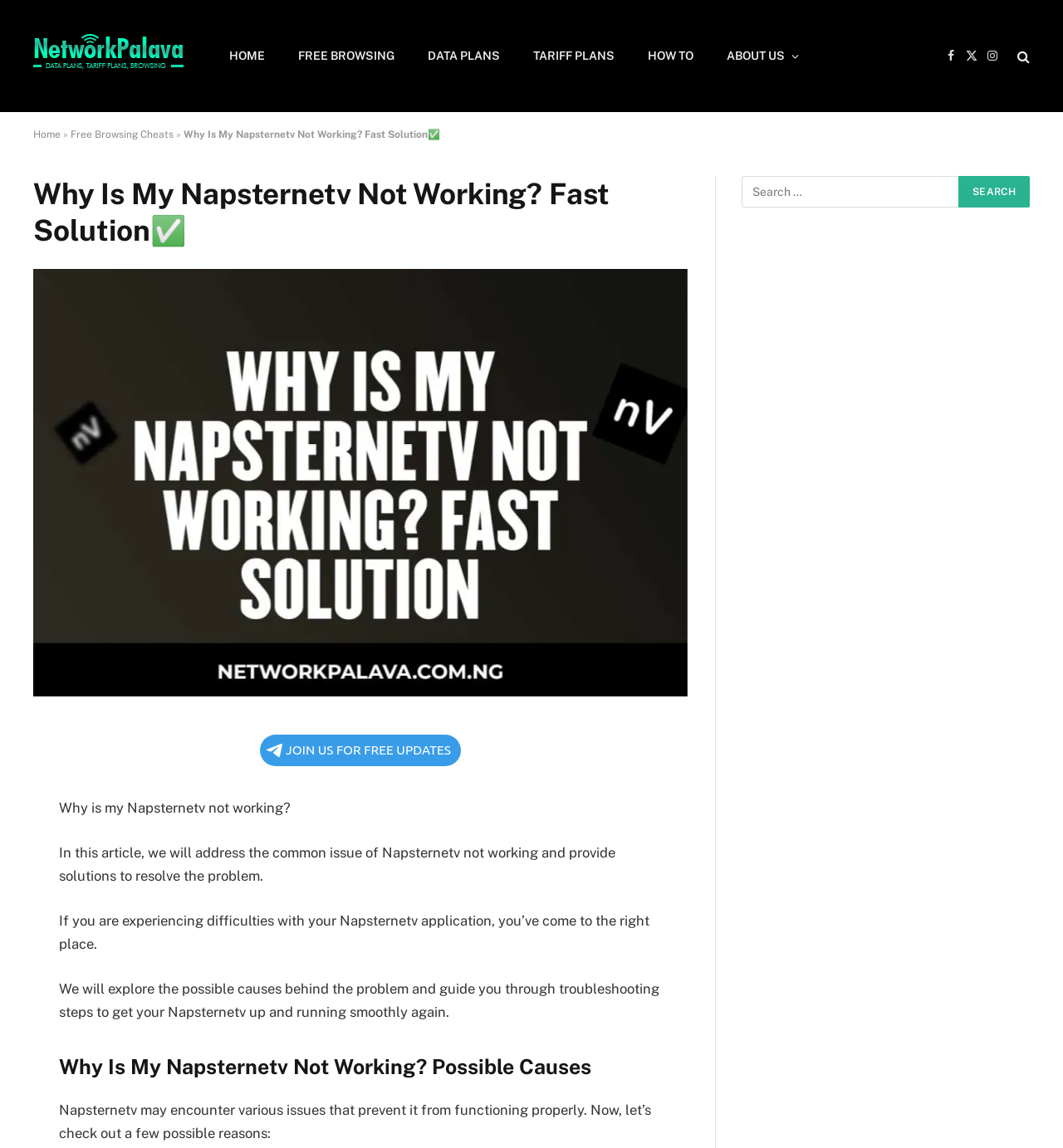What is the purpose of the 'JOIN US FOR FREE UPDATES' link? Examine the screenshot and reply using just one word or a brief phrase.

To join for free updates